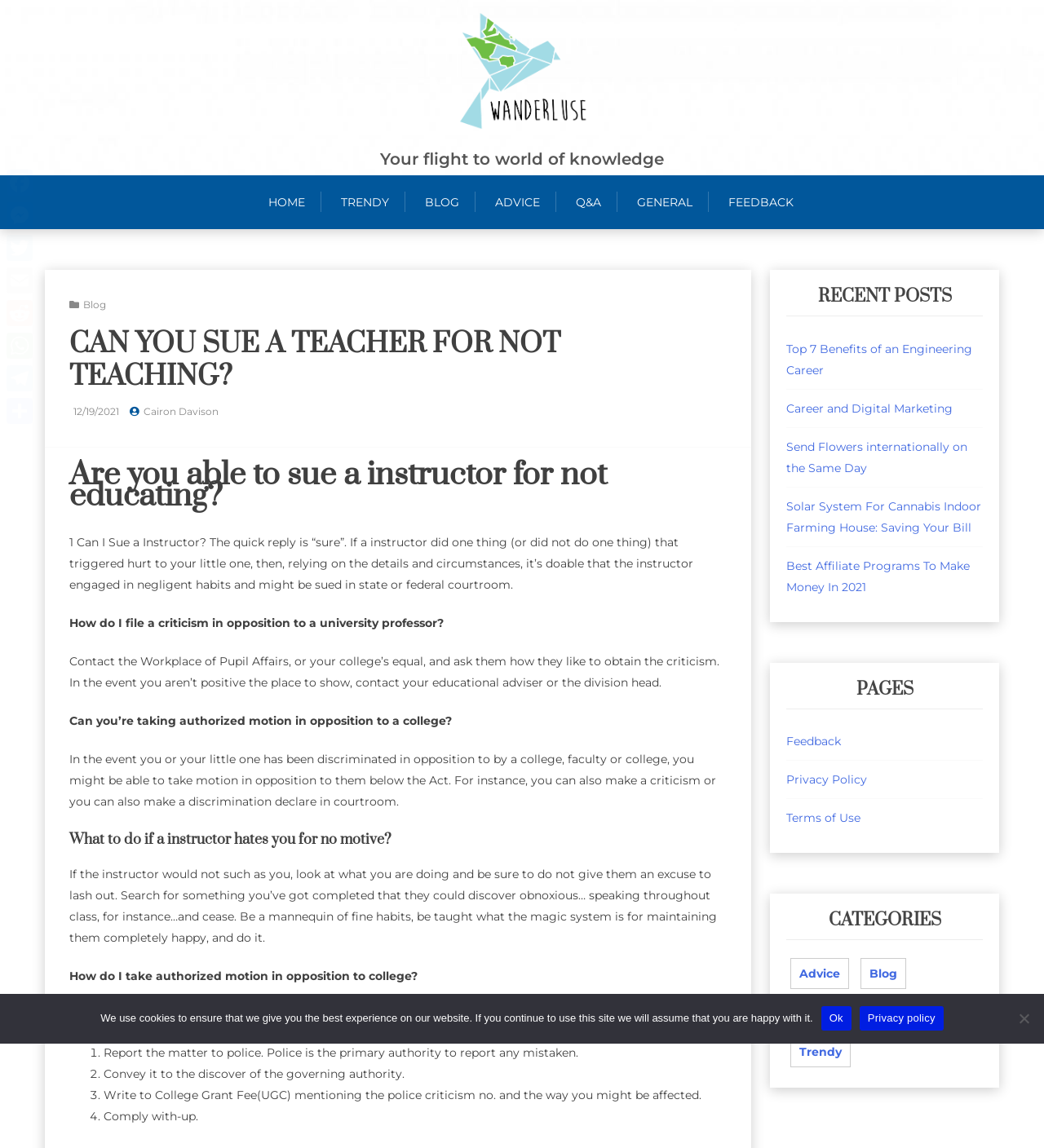Examine the image and give a thorough answer to the following question:
What is the topic of the main article on the webpage?

The main article on the webpage has a heading 'CAN YOU SUE A TEACHER FOR NOT TEACHING?' and discusses the topic of suing a teacher for not teaching.